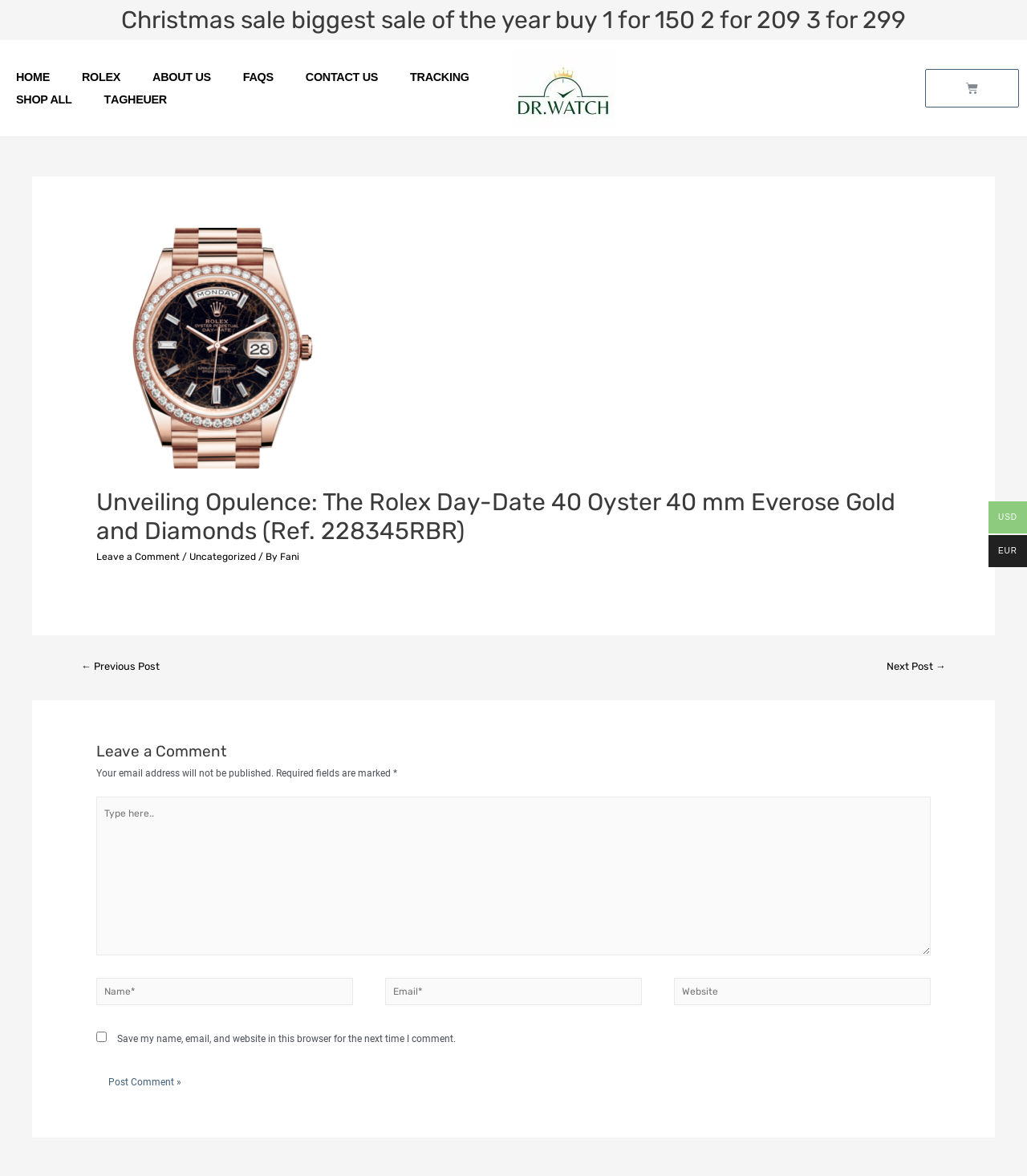What is the material of the Rolex watch?
Using the image provided, answer with just one word or phrase.

Everose Gold